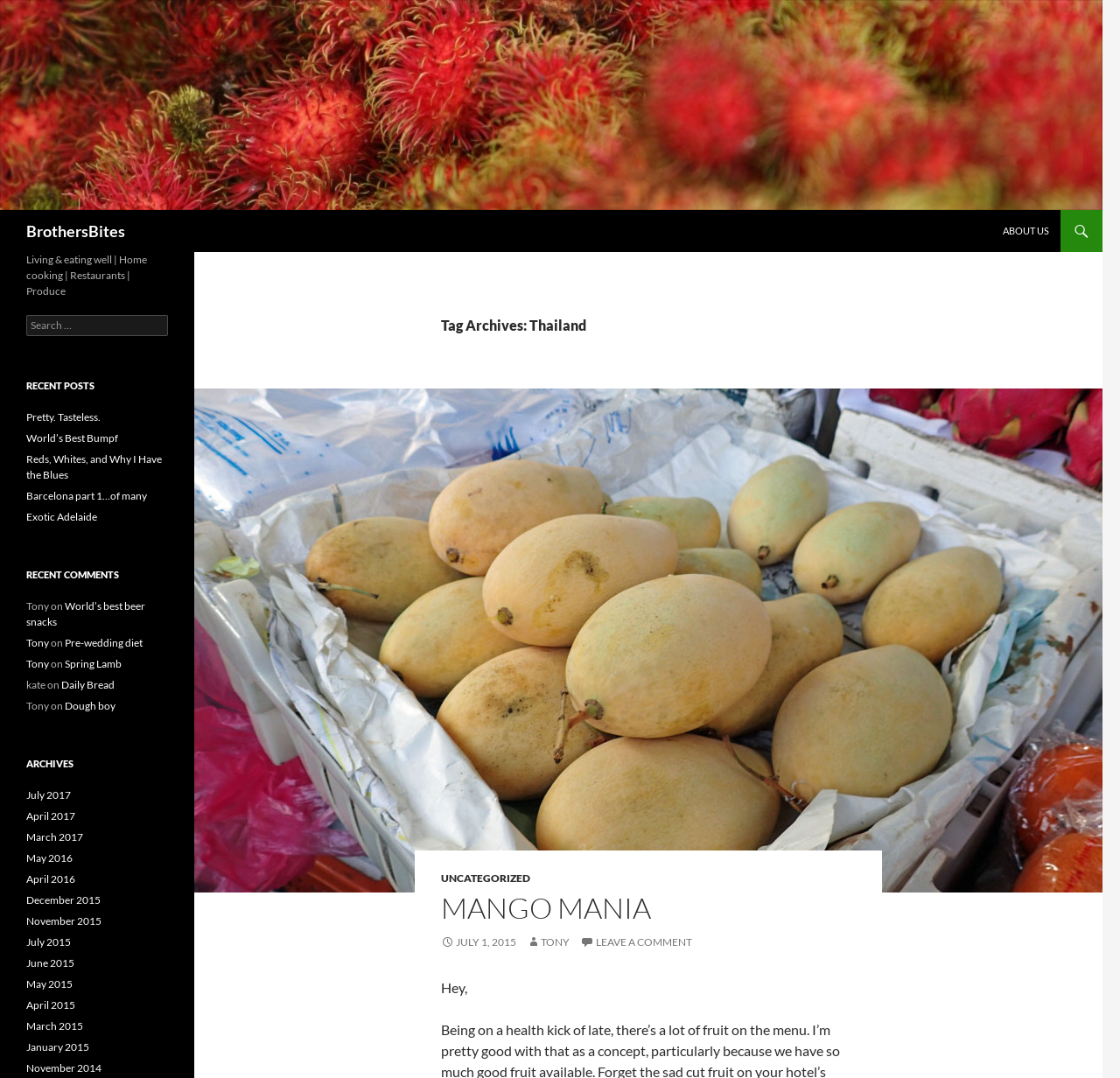Identify the bounding box for the described UI element. Provide the coordinates in (top-left x, top-left y, bottom-right x, bottom-right y) format with values ranging from 0 to 1: Barcelona part 1…of many

[0.023, 0.454, 0.131, 0.466]